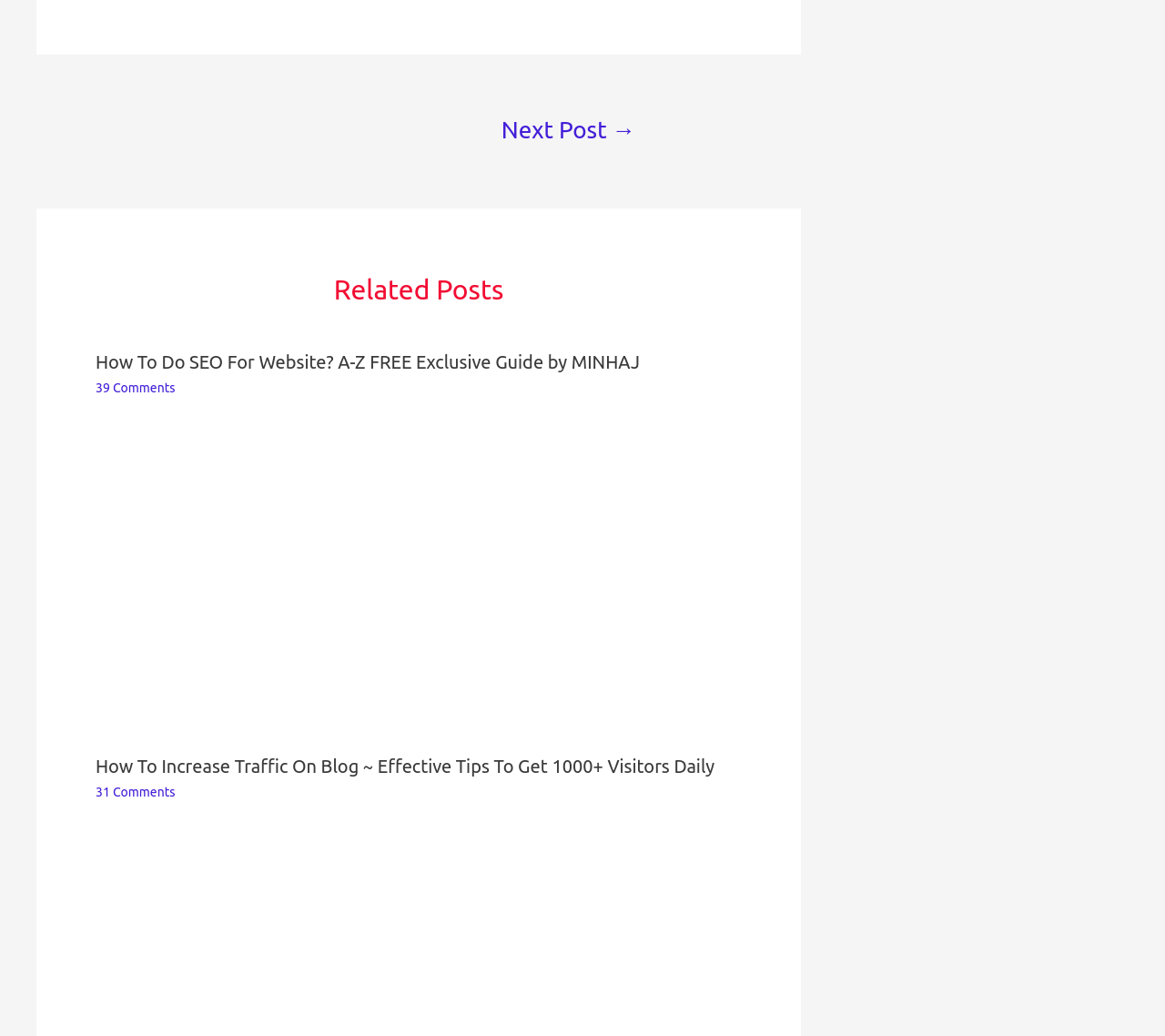Using the element description: "39 Comments", determine the bounding box coordinates for the specified UI element. The coordinates should be four float numbers between 0 and 1, [left, top, right, bottom].

[0.082, 0.367, 0.15, 0.381]